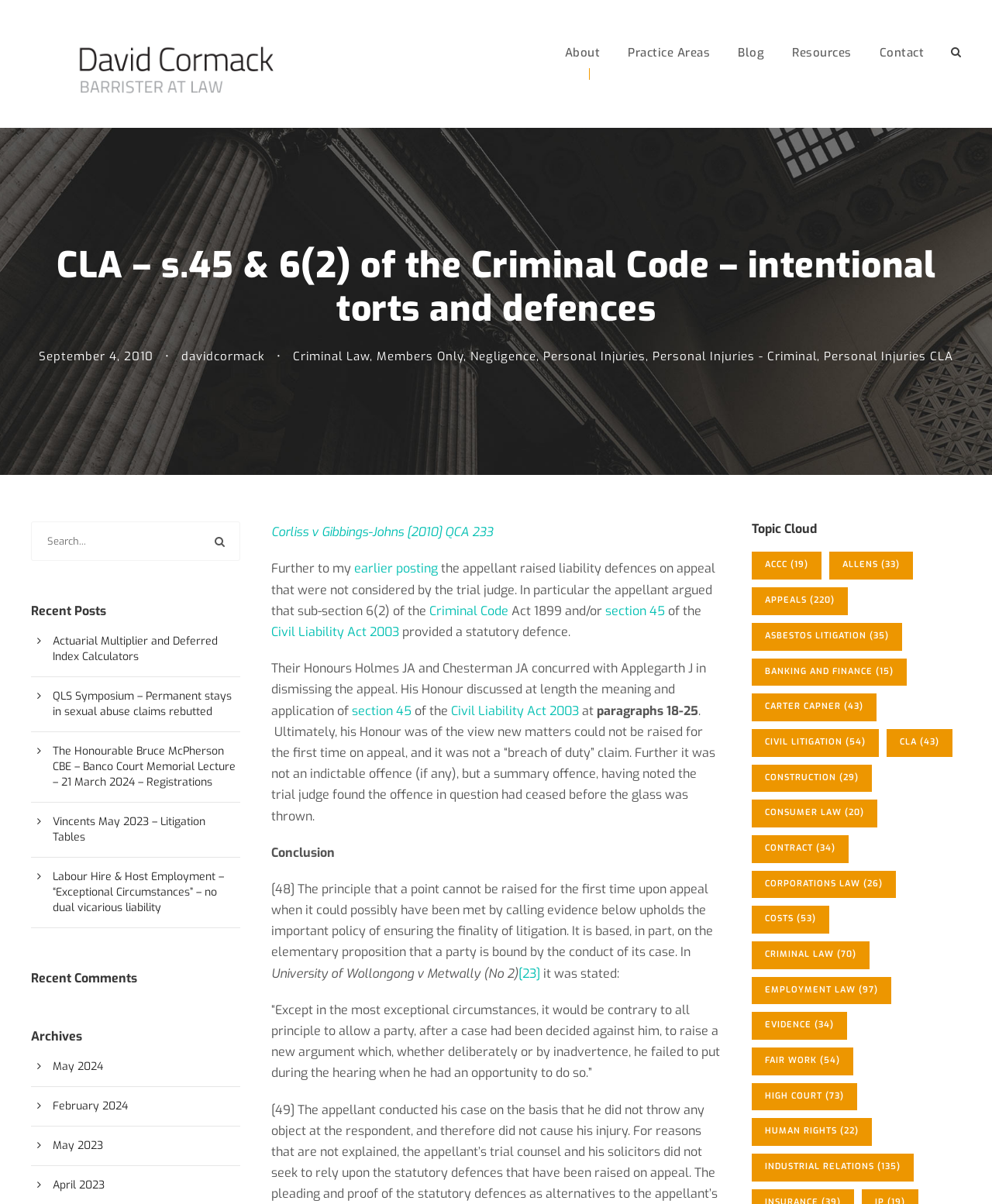Generate an in-depth caption that captures all aspects of the webpage.

This webpage appears to be a blog or article page focused on legal topics, specifically criminal law and torts. At the top, there is a header section with a logo image and a navigation menu with links to "About", "Practice Areas", "Blog", "Resources", and "Contact". 

Below the header, there is a main heading "CLA – s.45 & 6(2) of the Criminal Code – intentional torts and defences" followed by a subheading "Corliss v Gibbings-Johns [2010] QCA 233". The main content of the page is a lengthy article discussing a court case, with multiple paragraphs of text and hyperlinks to related topics.

On the right side of the page, there are several sections, including "Recent Posts", "Recent Comments", and "Archives", which list links to other articles or blog posts. There is also a "Topic Cloud" section that displays a list of topics with the number of related items in parentheses.

At the top right corner of the page, there is a search box with a "Search" button.